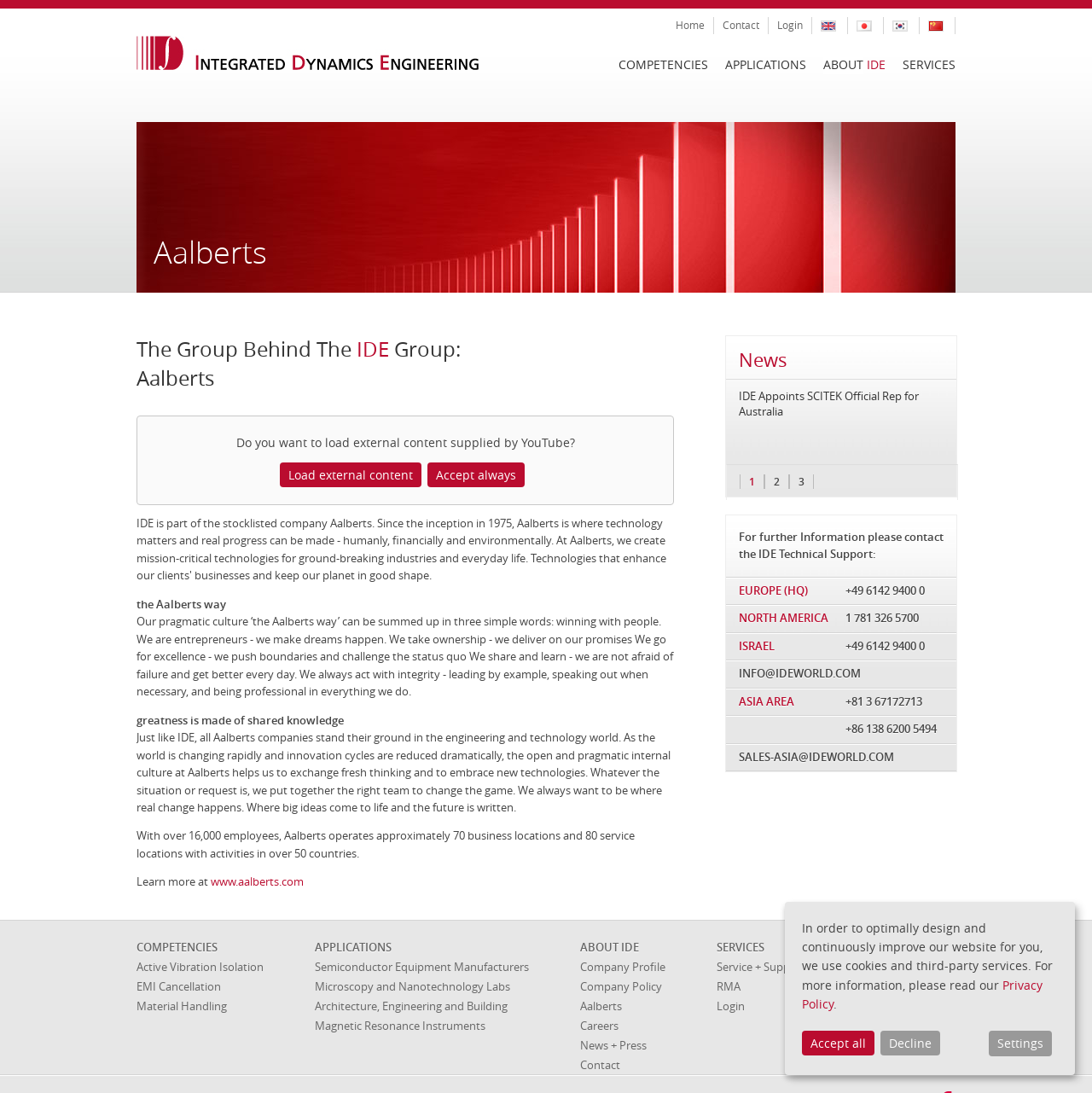Please locate the clickable area by providing the bounding box coordinates to follow this instruction: "Click the 'Load external content' button".

[0.256, 0.423, 0.386, 0.446]